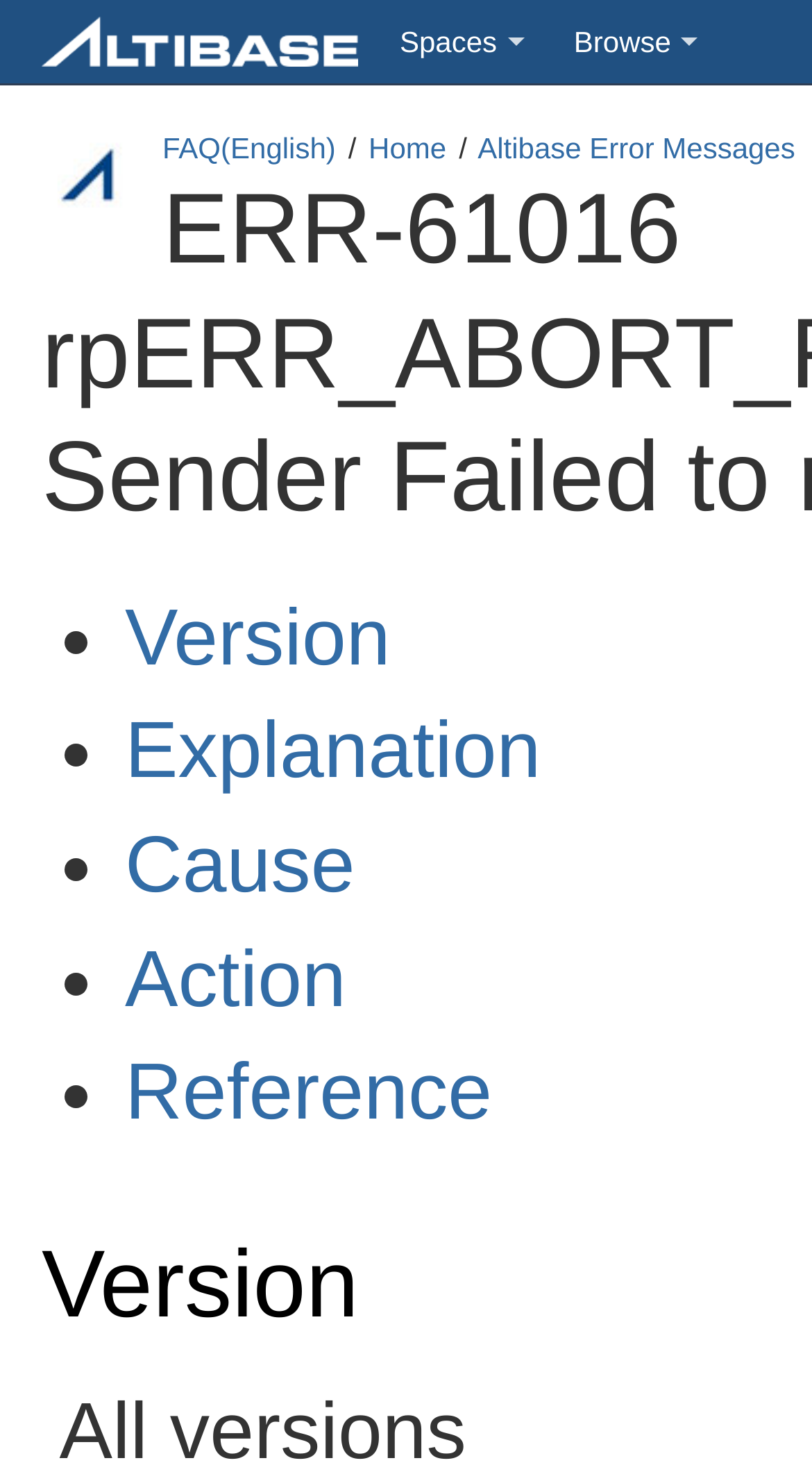Determine the bounding box coordinates of the element's region needed to click to follow the instruction: "view Altibase Error Messages". Provide these coordinates as four float numbers between 0 and 1, formatted as [left, top, right, bottom].

[0.588, 0.089, 0.979, 0.111]